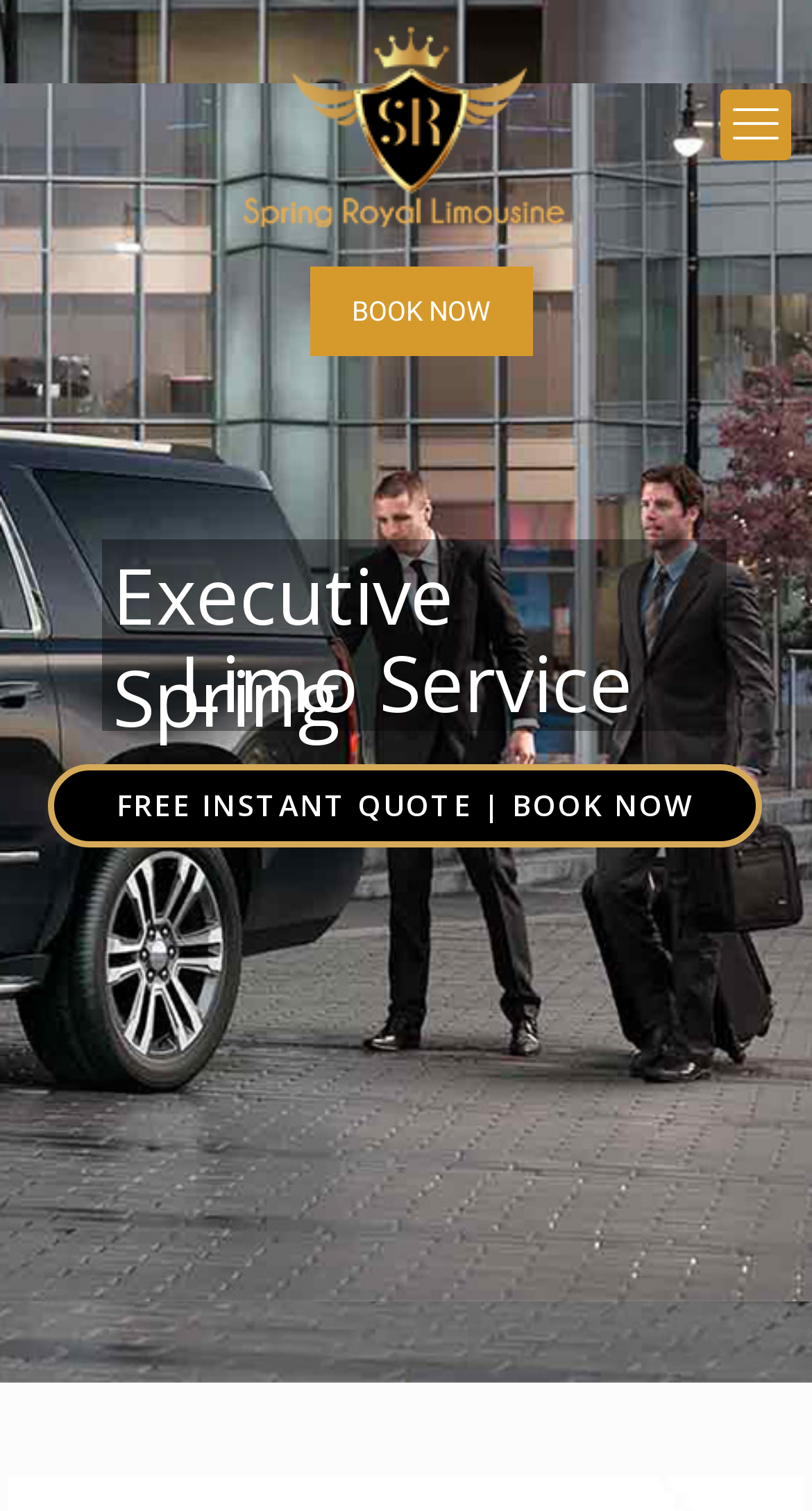How can I book a limo?
Look at the image and respond with a one-word or short phrase answer.

Click BOOK NOW